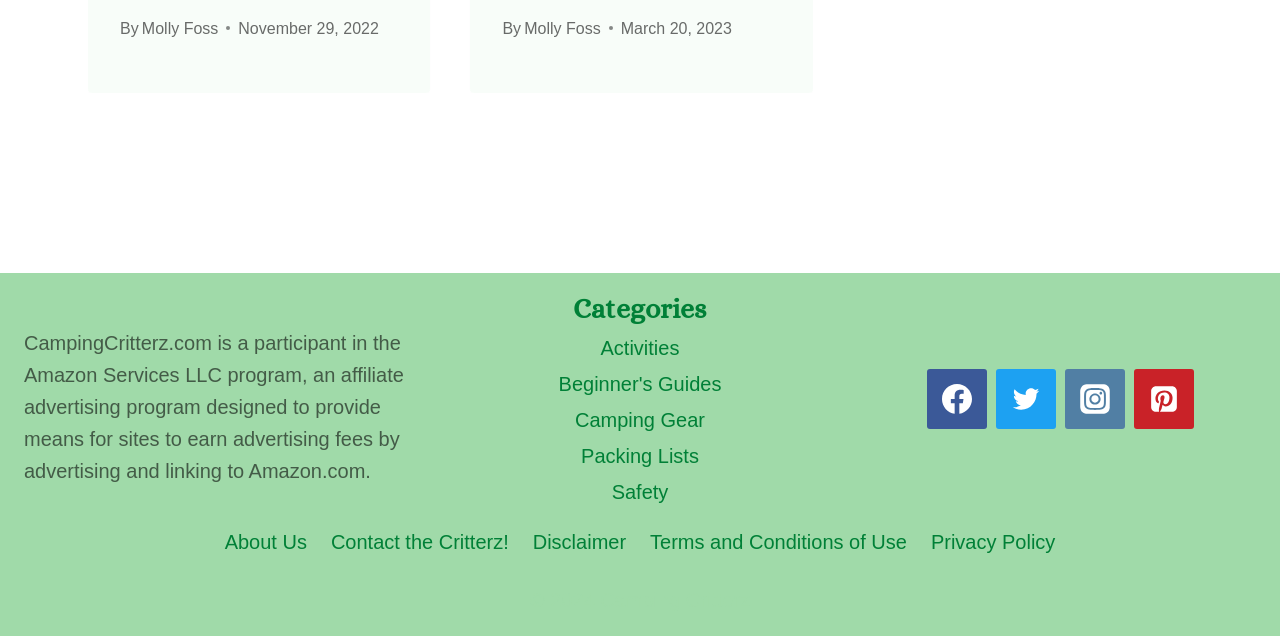Locate the UI element described as follows: "Camping Gear". Return the bounding box coordinates as four float numbers between 0 and 1 in the order [left, top, right, bottom].

[0.449, 0.643, 0.551, 0.678]